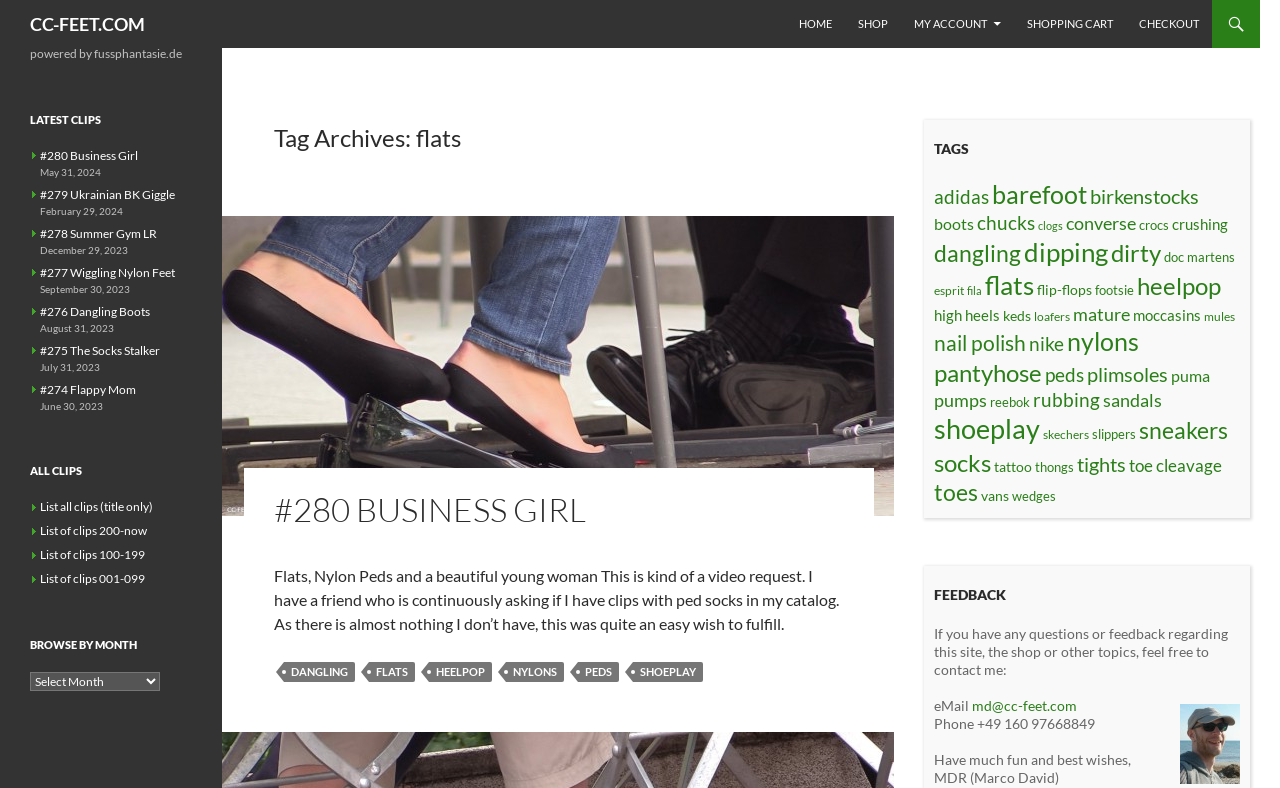Please identify the bounding box coordinates of the area that needs to be clicked to follow this instruction: "View the video '#280 BUSINESS GIRL'".

[0.214, 0.621, 0.458, 0.673]